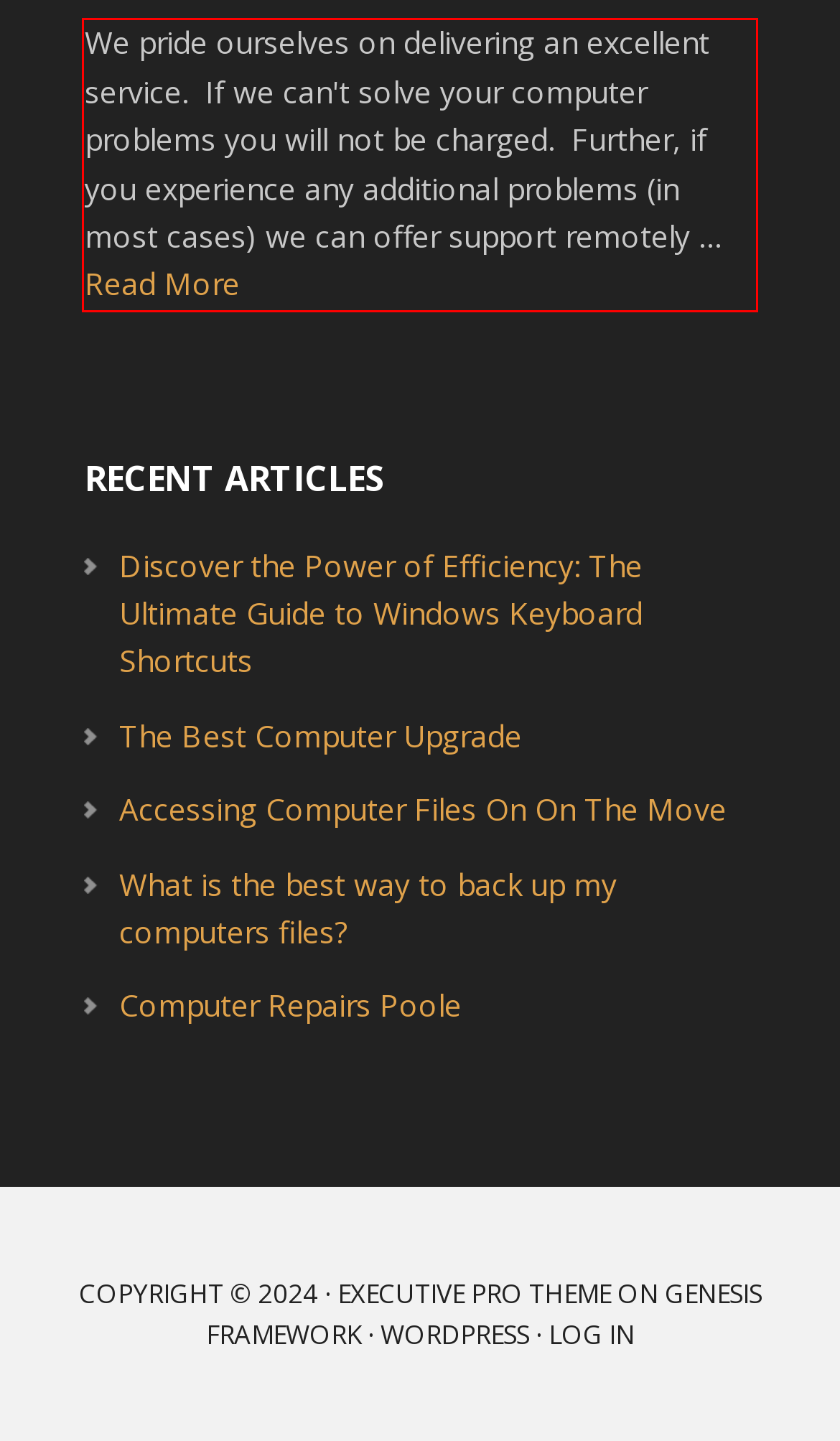Please analyze the provided webpage screenshot and perform OCR to extract the text content from the red rectangle bounding box.

We pride ourselves on delivering an excellent service. If we can't solve your computer problems you will not be charged. Further, if you experience any additional problems (in most cases) we can offer support remotely … Read More